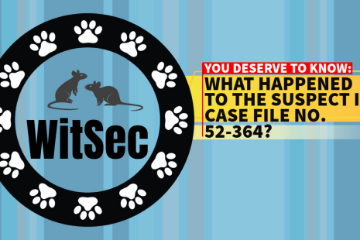Explain what is happening in the image with as much detail as possible.

This image features a bold and engaging parody of a breaking news title card, centered around the fictional "WitSec" agency. The design prominently displays two stylized mice in silhouette within a black circle adorned with paw prints. The text within the image reads, "YOU DESERVE TO KNOW: WHAT HAPPENED TO THE SUSPECT IN CASE FILE NO. 52-364?" This vibrant layout utilizes a striking blue background, enhancing the urgency of the message while serving as a playful nod to traditional news graphics.